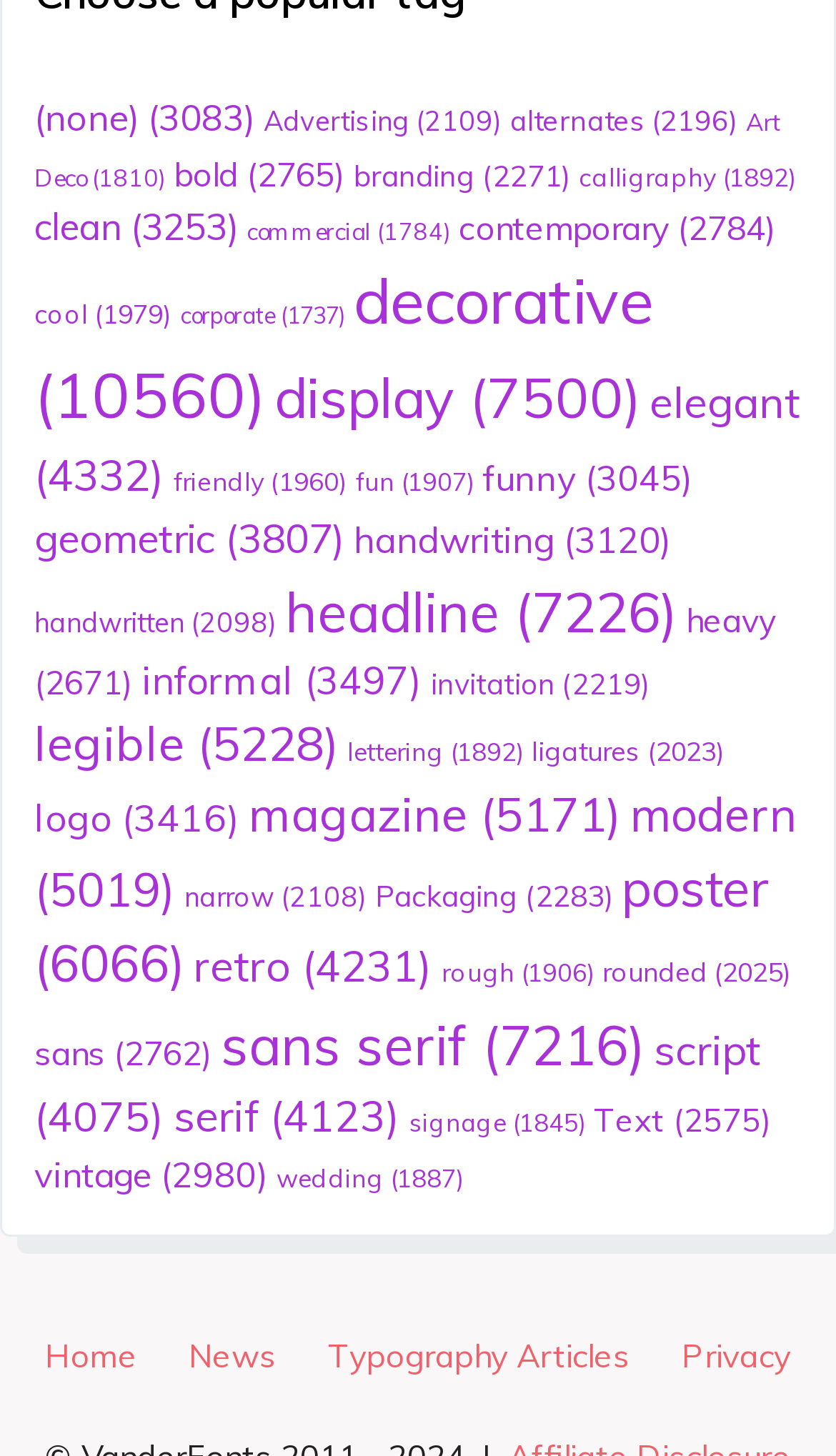What is the category that is located at the top-left corner of the webpage?
Using the image, give a concise answer in the form of a single word or short phrase.

3083 items